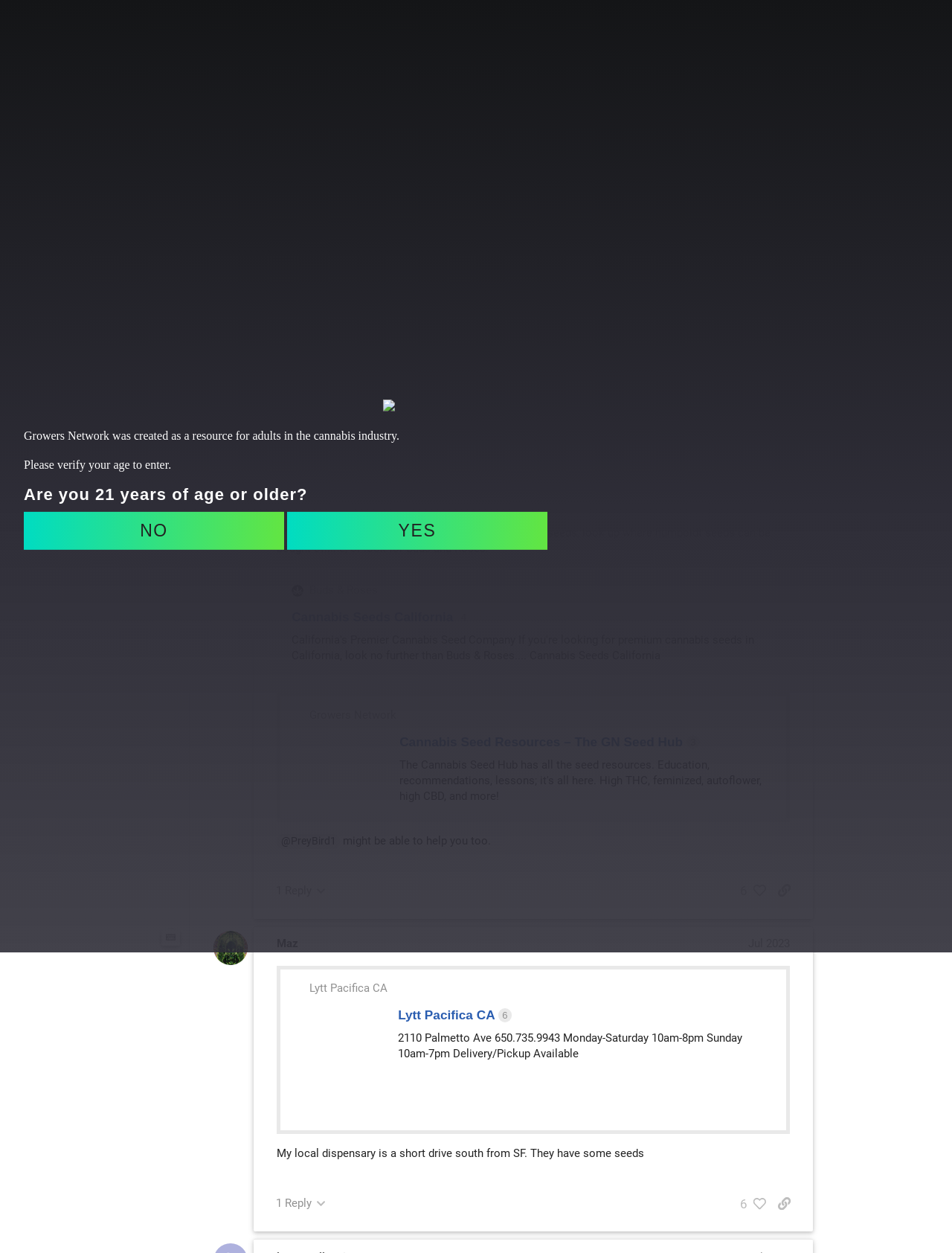Identify the headline of the webpage and generate its text content.

Seed Stores in San Francisco